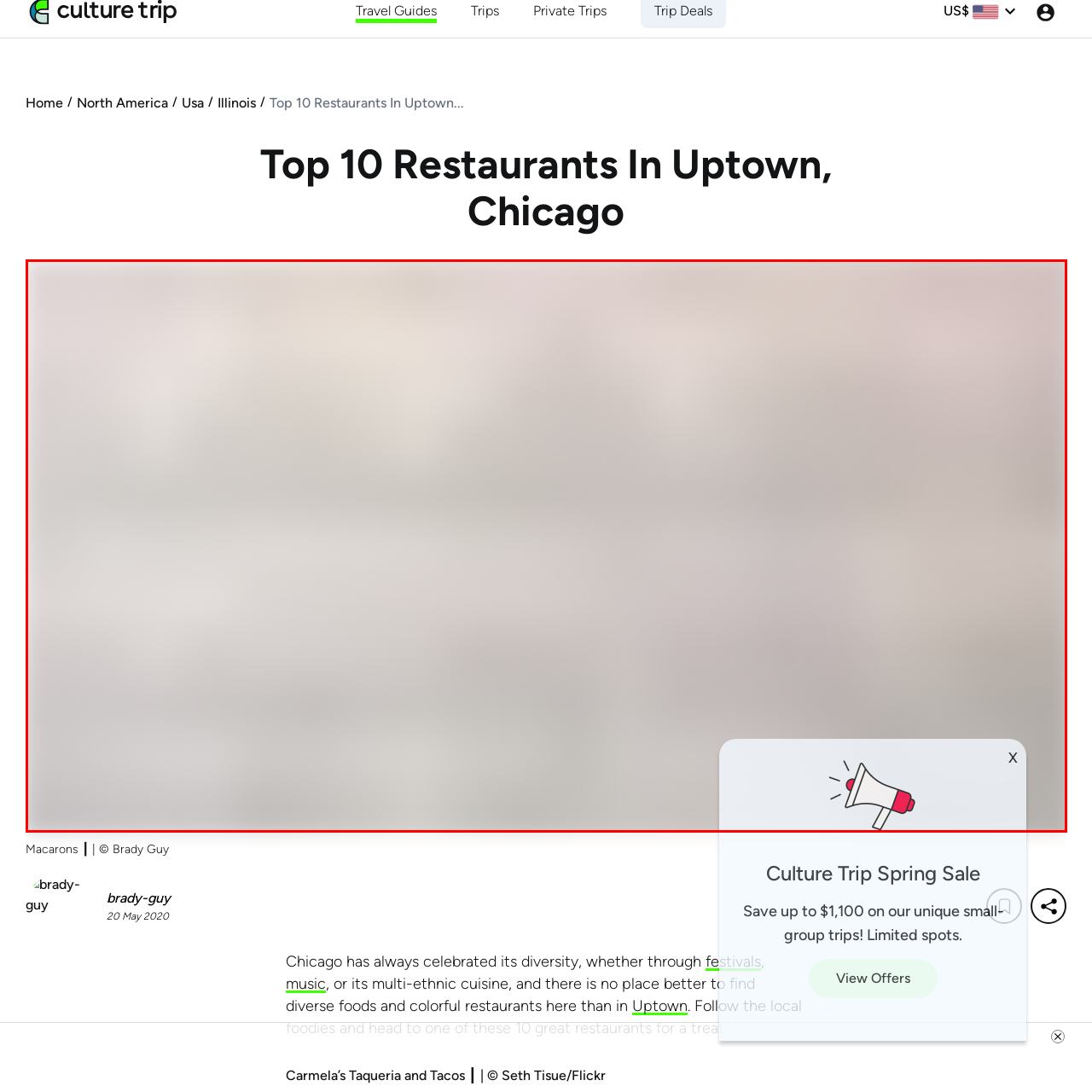Inspect the area enclosed by the red box and reply to the question using only one word or a short phrase: 
Where are the local specialties mentioned in the article?

Uptown Chicago